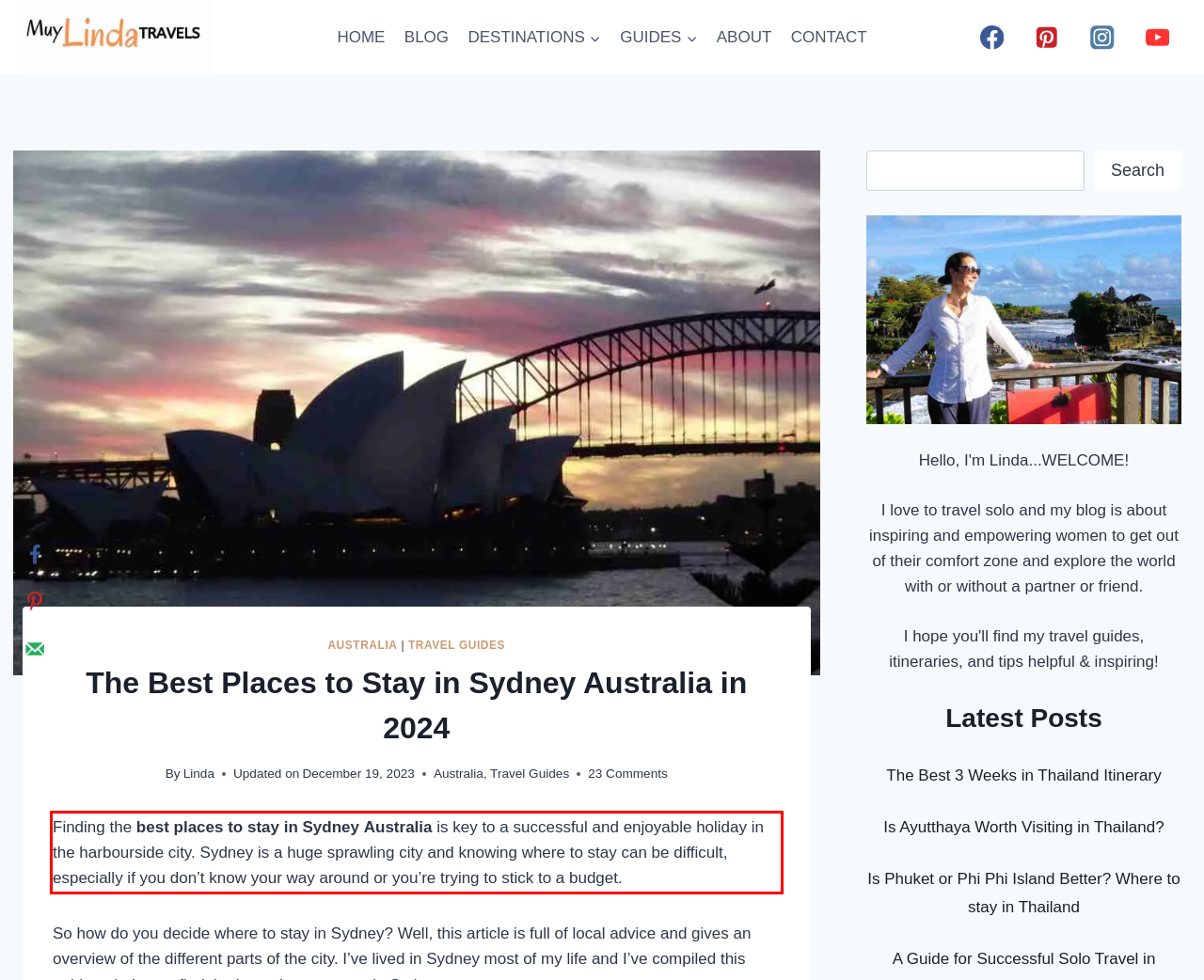Within the screenshot of the webpage, there is a red rectangle. Please recognize and generate the text content inside this red bounding box.

Finding the best places to stay in Sydney Australia is key to a successful and enjoyable holiday in the harbourside city. Sydney is a huge sprawling city and knowing where to stay can be difficult, especially if you don’t know your way around or you’re trying to stick to a budget.